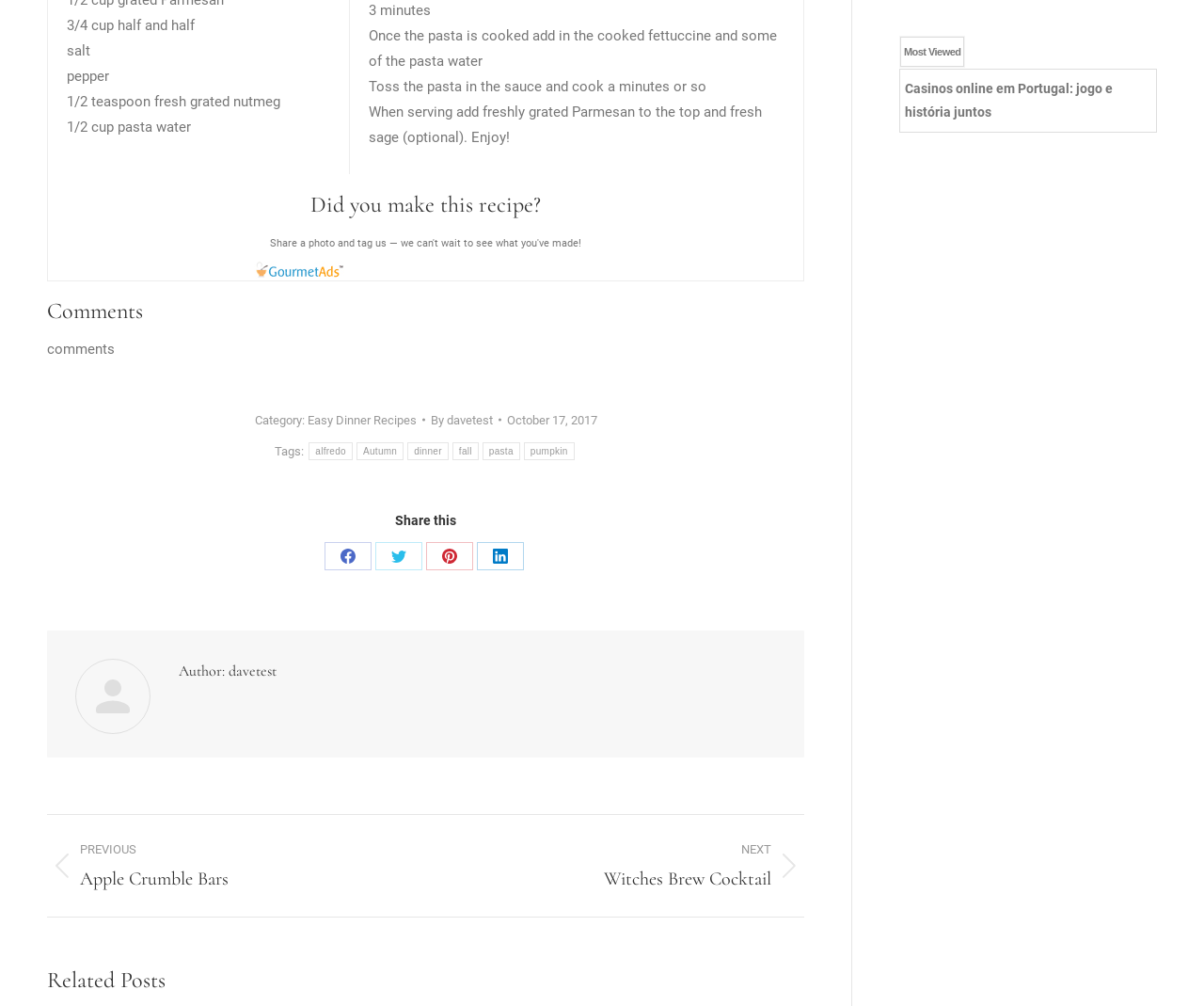Determine the bounding box coordinates of the element's region needed to click to follow the instruction: "Visit the 'SofiaDate' website". Provide these coordinates as four float numbers between 0 and 1, formatted as [left, top, right, bottom].

None